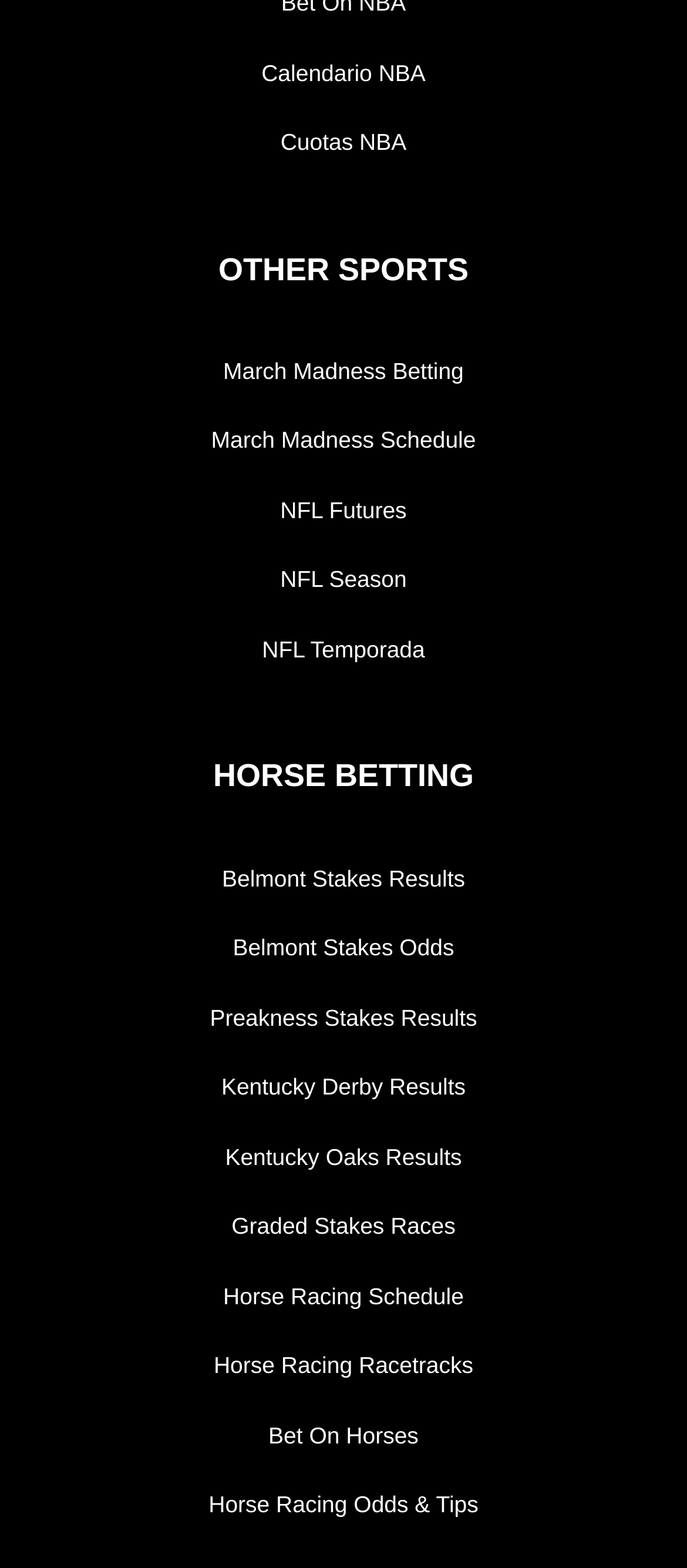Pinpoint the bounding box coordinates of the element that must be clicked to accomplish the following instruction: "Explore Horse Racing Schedule". The coordinates should be in the format of four float numbers between 0 and 1, i.e., [left, top, right, bottom].

[0.046, 0.807, 0.954, 0.847]